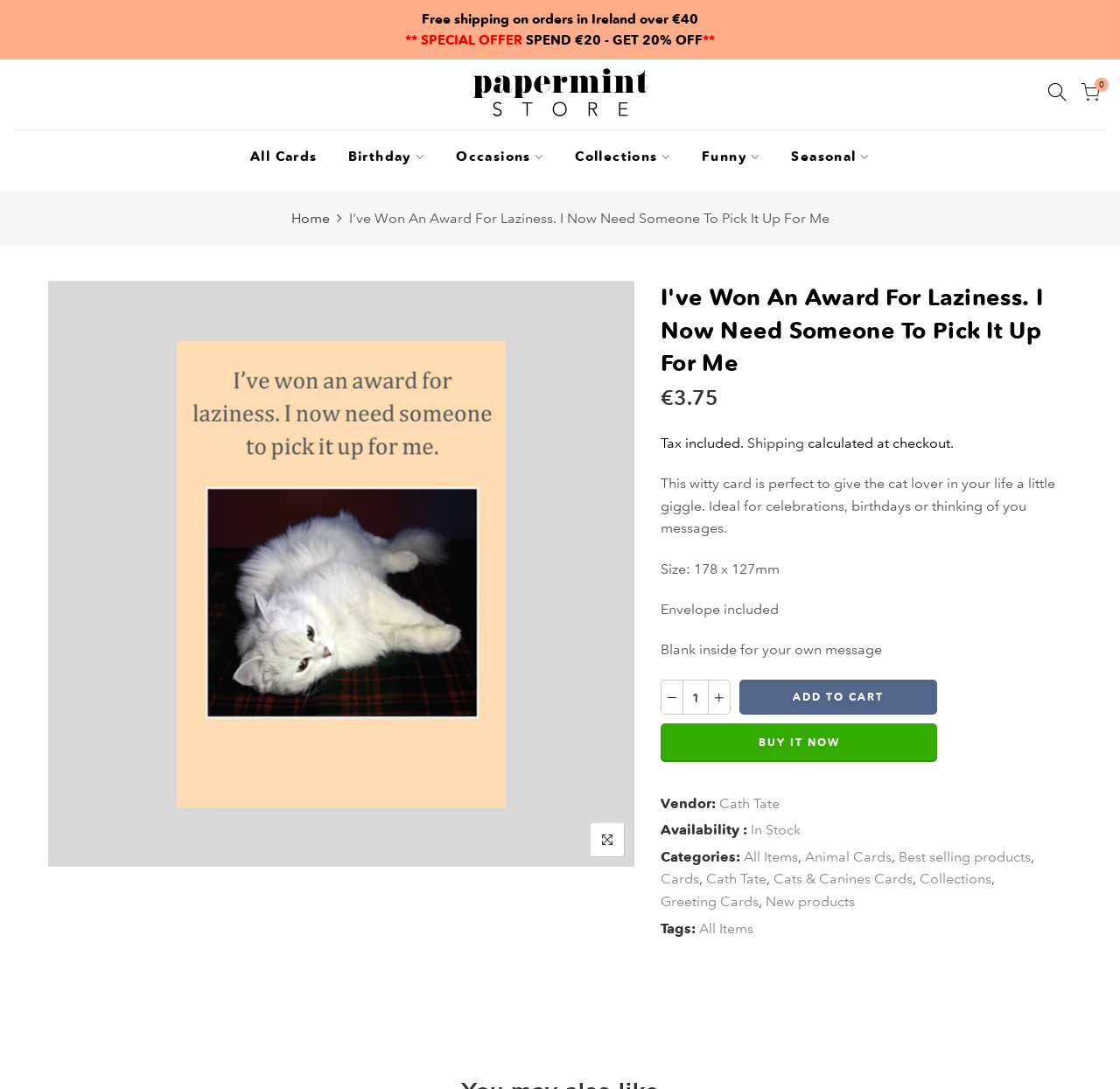Given the description of a UI element: "Animal Cards", identify the bounding box coordinates of the matching element in the webpage screenshot.

[0.719, 0.777, 0.796, 0.797]